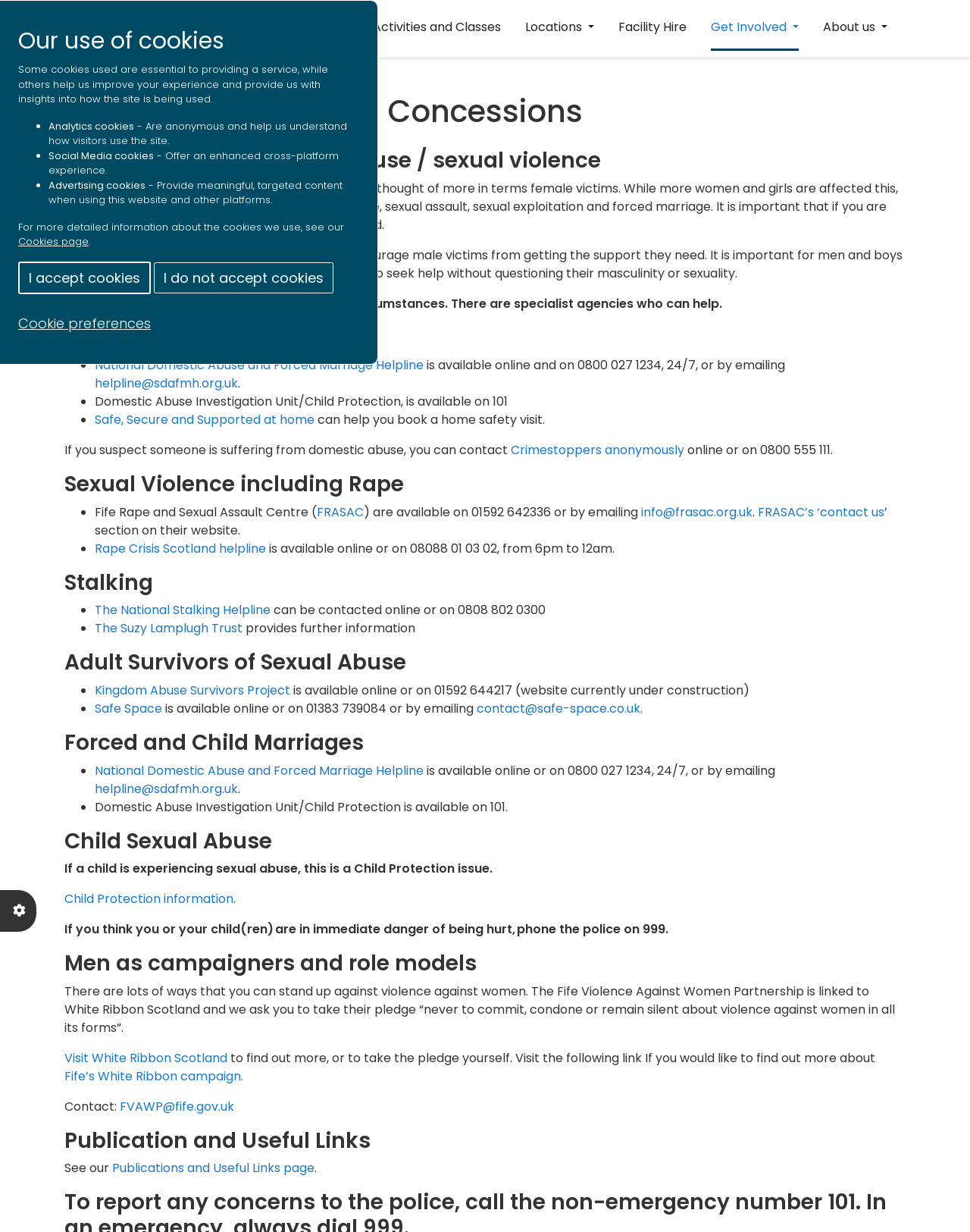Find the bounding box coordinates of the element's region that should be clicked in order to follow the given instruction: "Get information on Child Sexual Abuse". The coordinates should consist of four float numbers between 0 and 1, i.e., [left, top, right, bottom].

[0.066, 0.672, 0.934, 0.693]